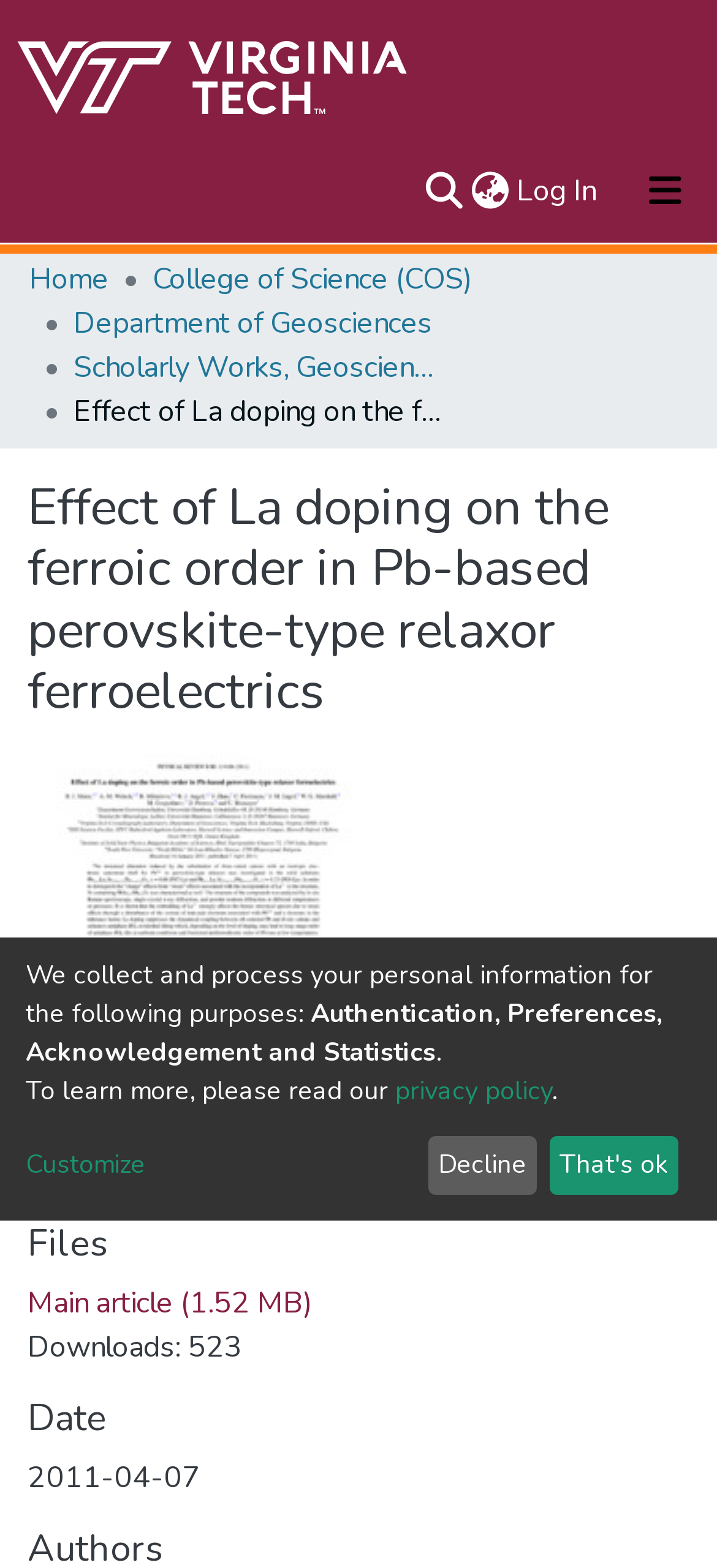Analyze the image and give a detailed response to the question:
What is the number of downloads for the main article?

I looked at the 'Files' section of the webpage and found the text 'Downloads: 523' next to the link to the main article. This suggests that the main article has been downloaded 523 times.